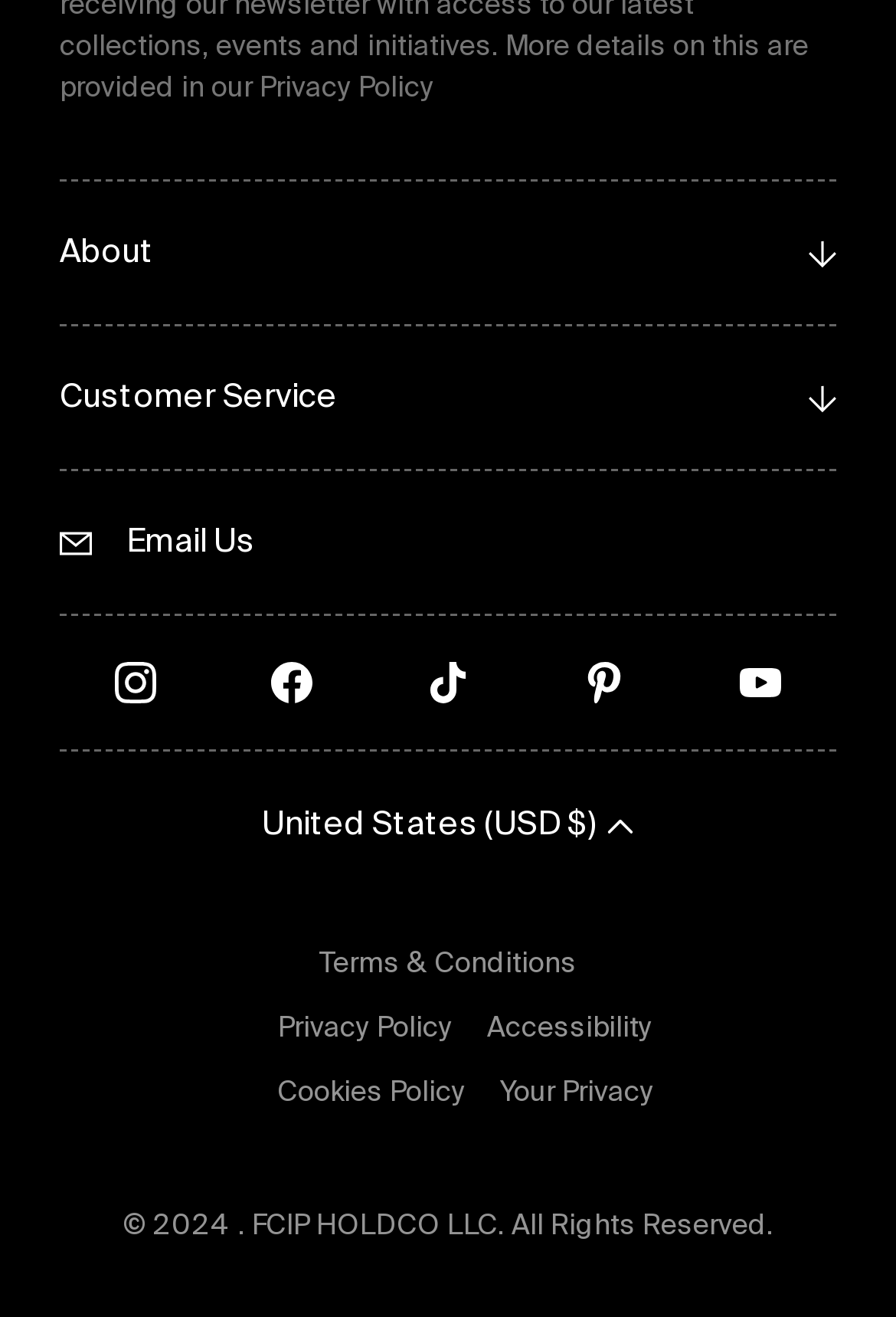Please provide the bounding box coordinates for the element that needs to be clicked to perform the instruction: "View Terms & Conditions". The coordinates must consist of four float numbers between 0 and 1, formatted as [left, top, right, bottom].

[0.356, 0.723, 0.644, 0.744]